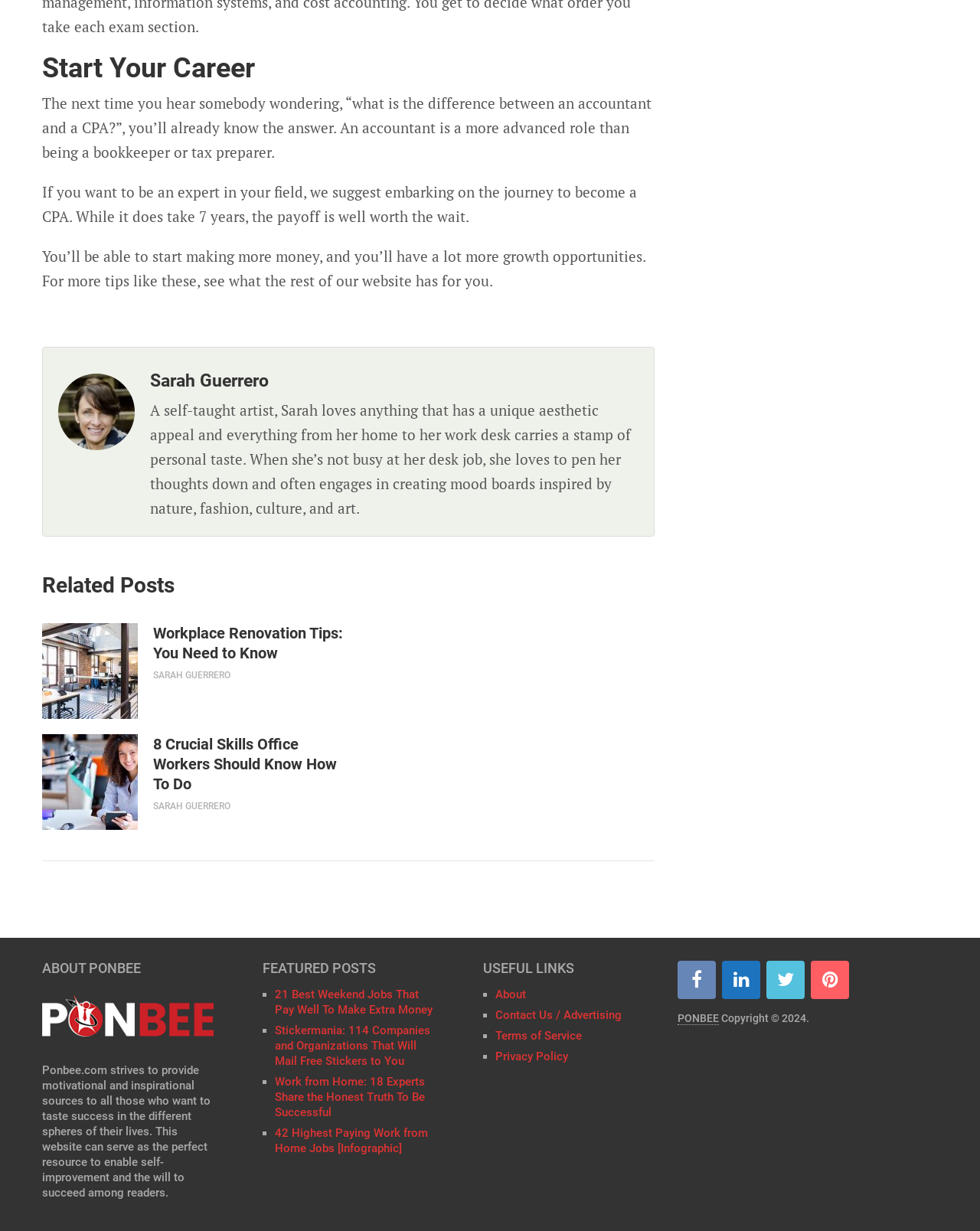Identify the bounding box coordinates of the part that should be clicked to carry out this instruction: "Learn more about Ponbee".

[0.043, 0.781, 0.218, 0.792]